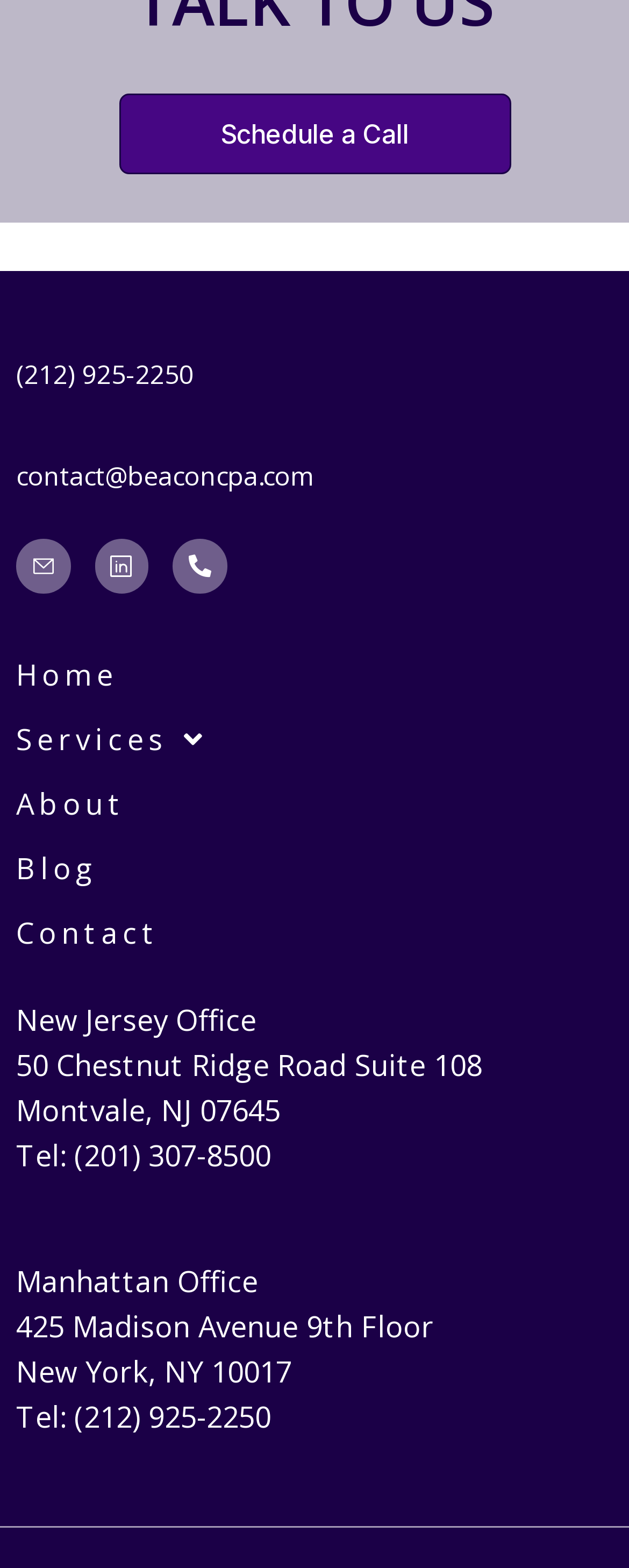Answer in one word or a short phrase: 
What is the address of the New Jersey Office?

50 Chestnut Ridge Road Suite 108